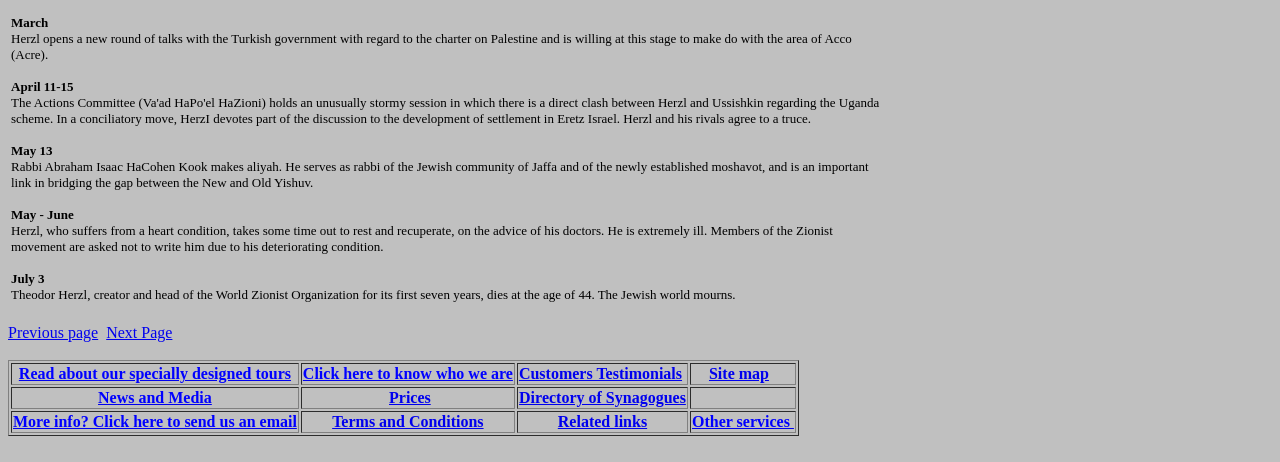Find the bounding box coordinates of the clickable region needed to perform the following instruction: "Click the Contact link". The coordinates should be provided as four float numbers between 0 and 1, i.e., [left, top, right, bottom].

None